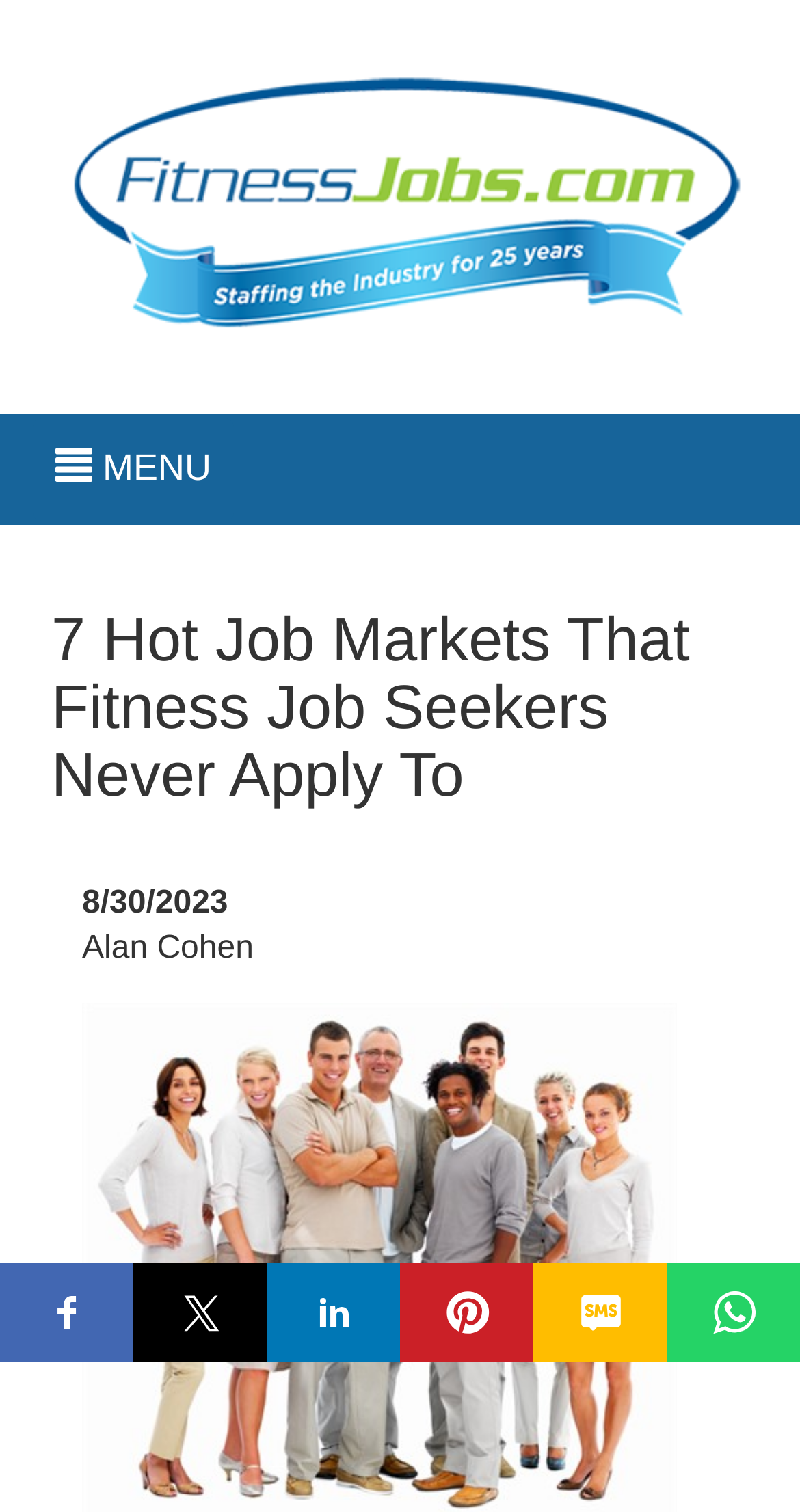Provide a short answer to the following question with just one word or phrase: What is the date of the article?

8/30/2023